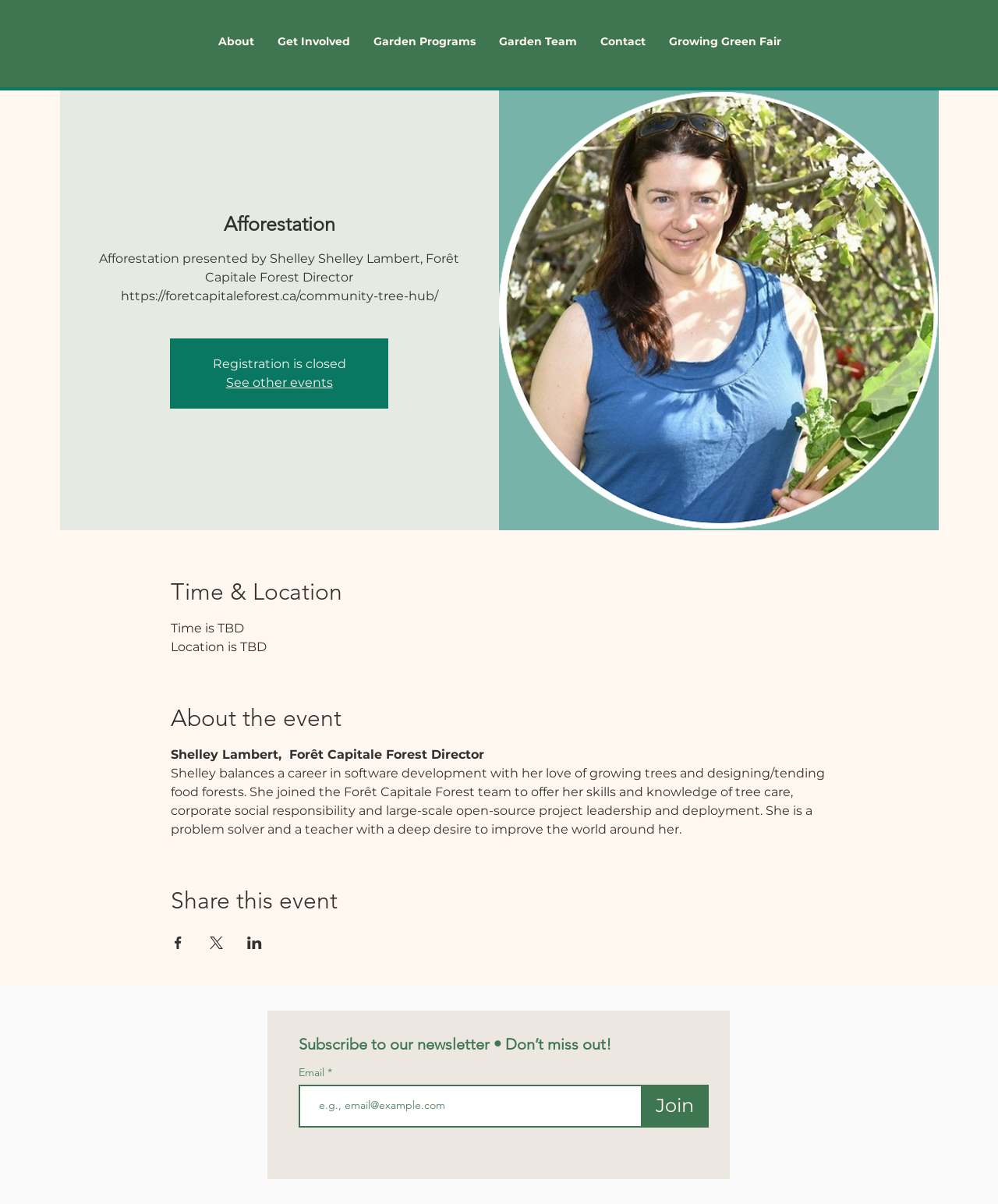Locate the bounding box coordinates of the area you need to click to fulfill this instruction: 'Click on Garden Programs'. The coordinates must be in the form of four float numbers ranging from 0 to 1: [left, top, right, bottom].

[0.362, 0.025, 0.488, 0.044]